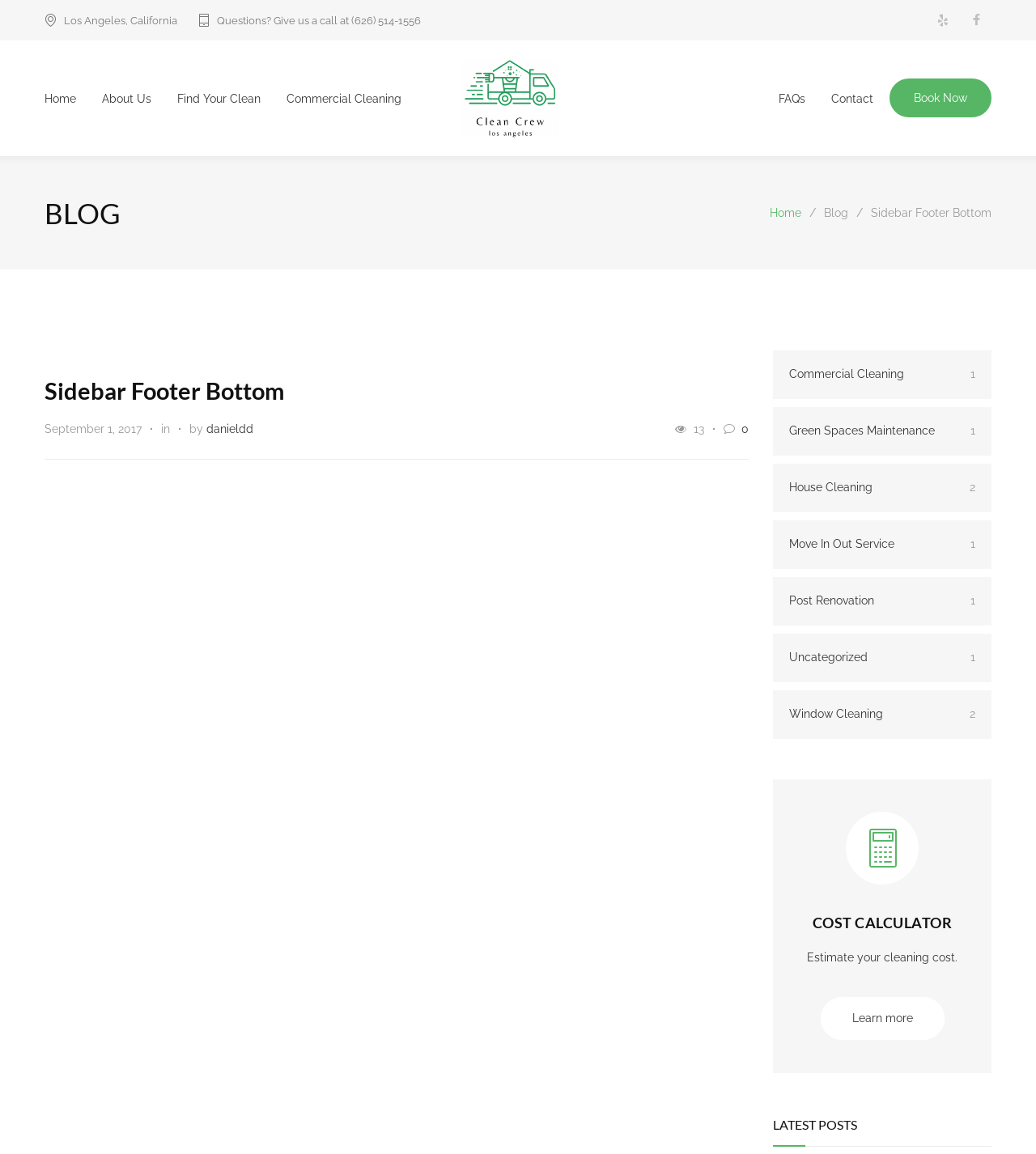Based on the image, provide a detailed and complete answer to the question: 
What is the phone number to call for questions?

I found the phone number by looking at the link element with the text 'Questions? Give us a call at (626) 514-1556' which is located at the top of the webpage.